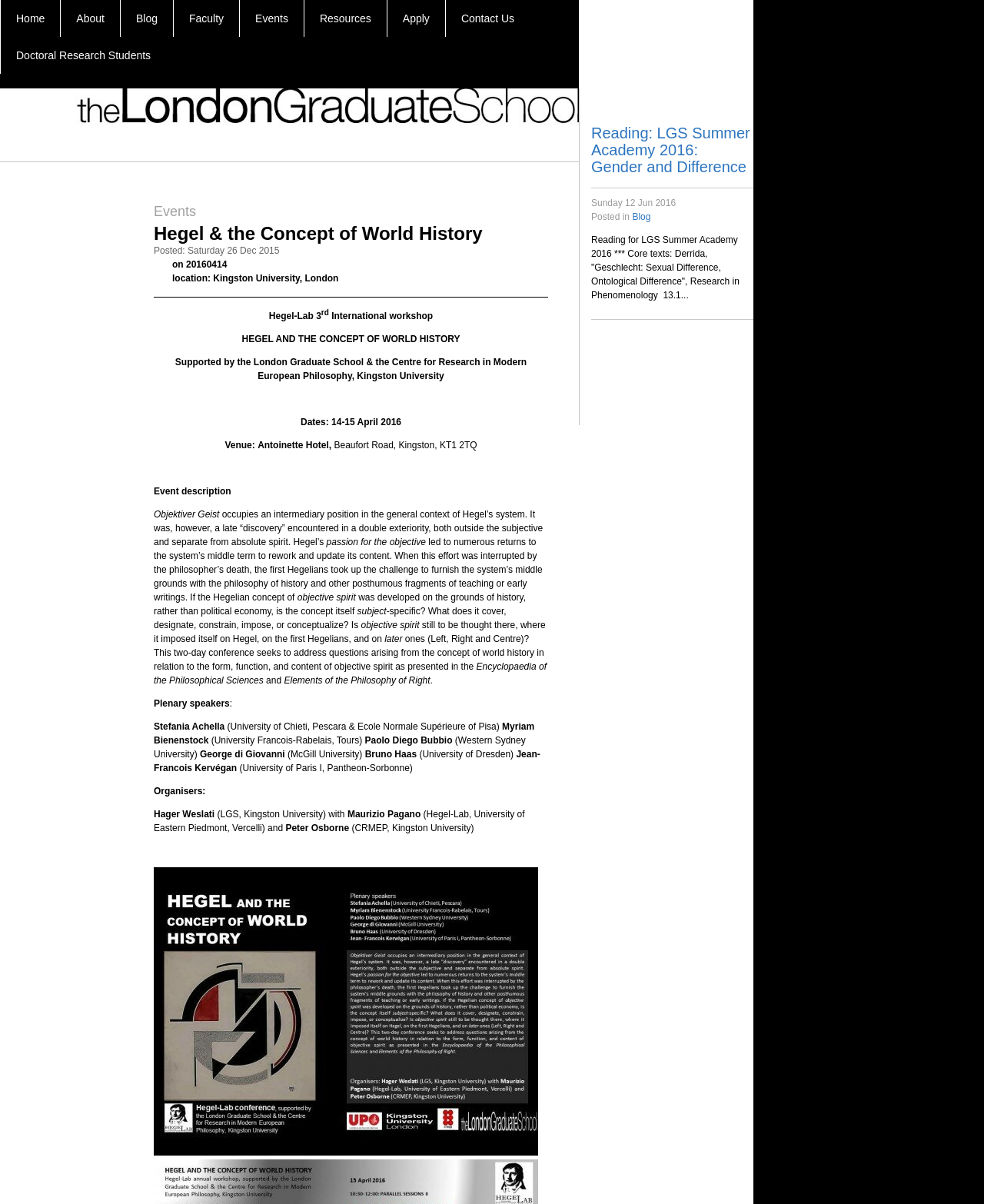Based on the element description, predict the bounding box coordinates (top-left x, top-left y, bottom-right x, bottom-right y) for the UI element in the screenshot: Doctoral Research Students

[0.001, 0.031, 0.169, 0.061]